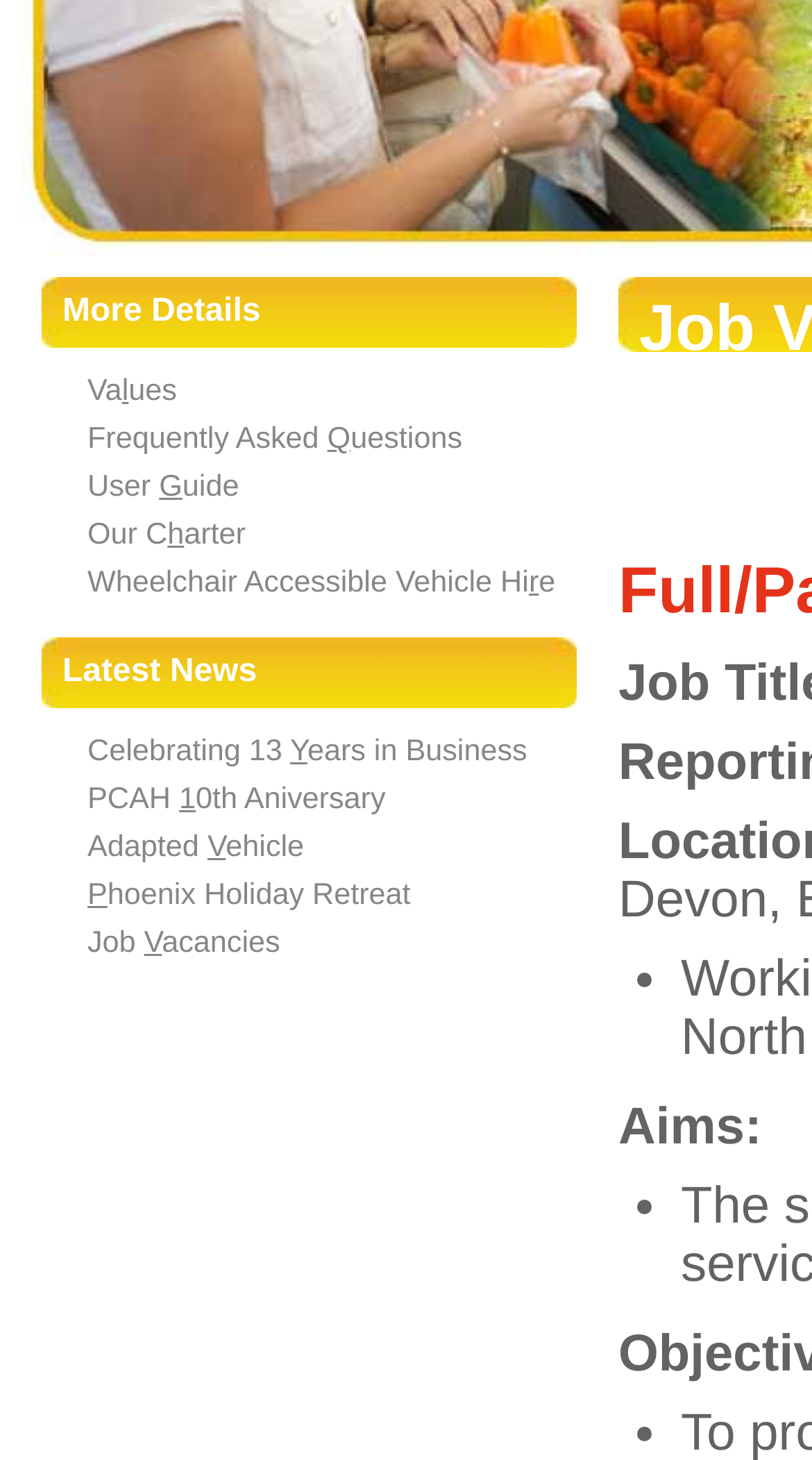Extract the bounding box coordinates for the UI element described by the text: "Values". The coordinates should be in the form of [left, top, right, bottom] with values between 0 and 1.

[0.108, 0.257, 0.218, 0.28]